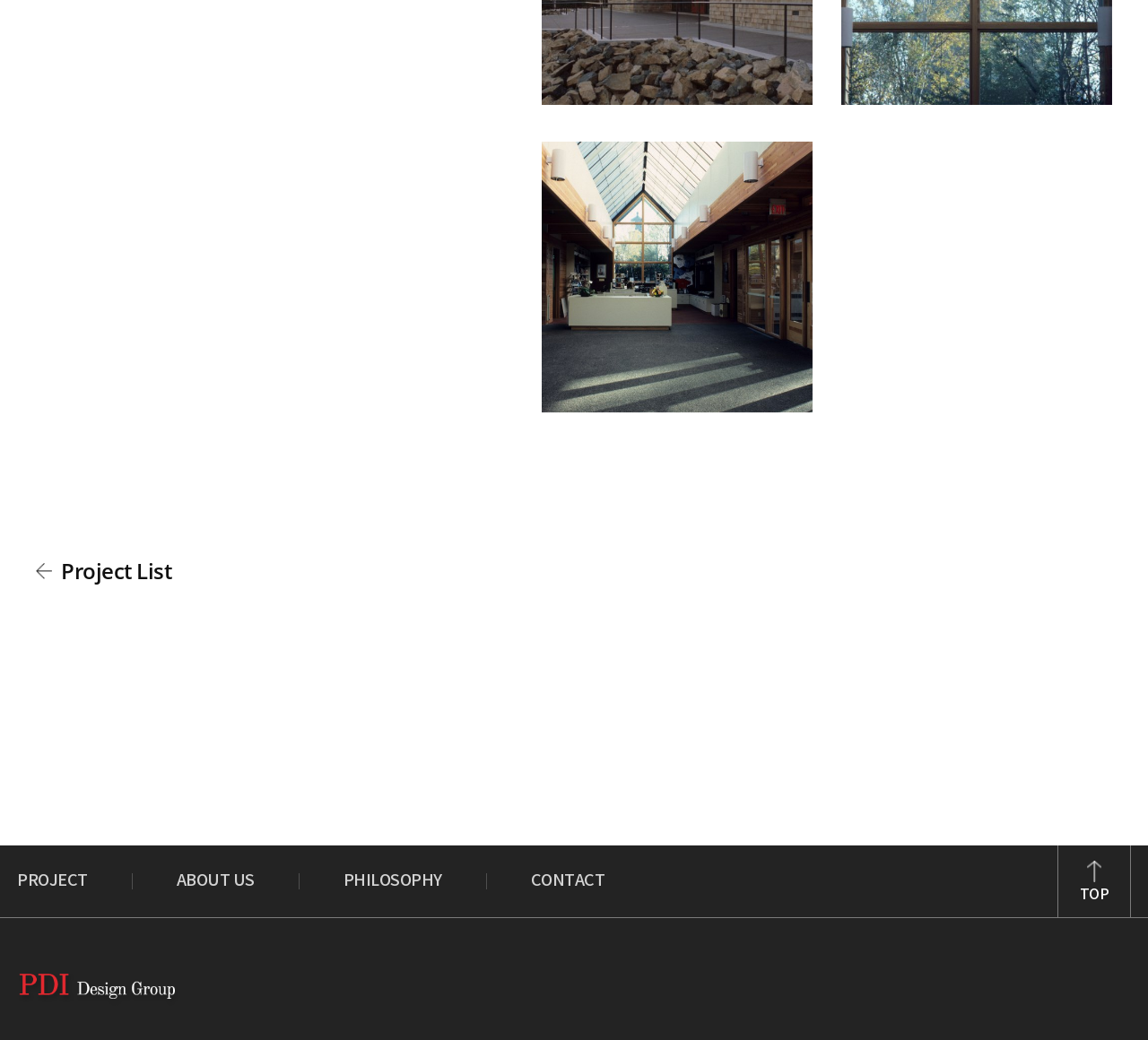What is the name of the lighthouse in the image? Observe the screenshot and provide a one-word or short phrase answer.

Split Rock Lighthouse